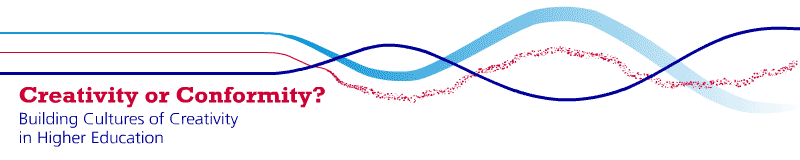Describe all the elements in the image extensively.

The image features a vibrant and engaging header for the conference titled "Creativity or Conformity? Building Cultures of Creativity in Higher Education." The text prominently displays the main question in bold, red letters, while the subtitle is presented in a softer blue font. This layout is visually enhanced by flowing, wavy lines in shades of blue and pink that suggest creativity and movement, symbolizing the dynamic nature of the themes being discussed. This design reflects the conference's focus on fostering innovative approaches in higher education, encouraging attendees to explore the balance between creative expression and adherence to conventional structures.